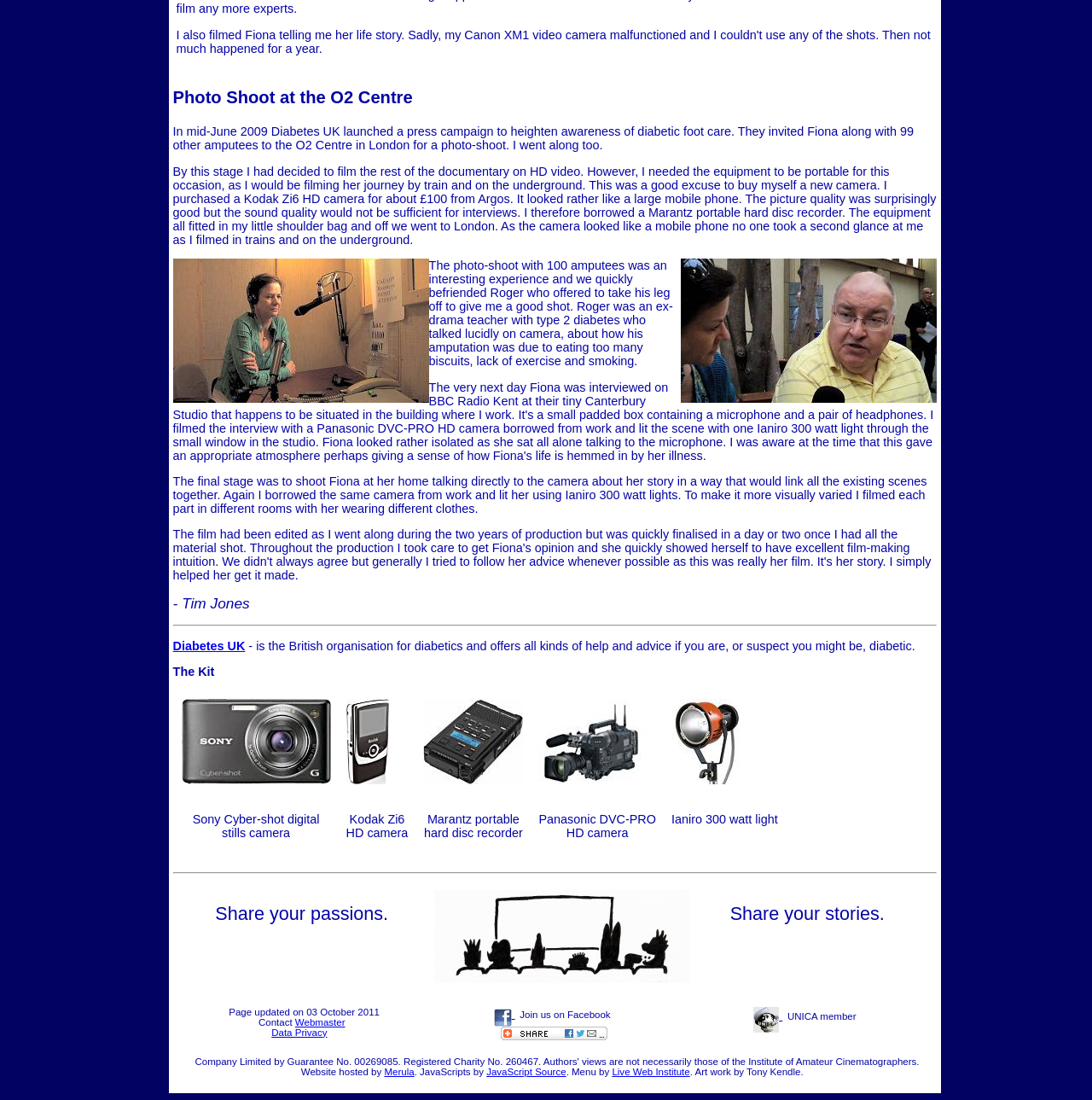Locate the bounding box coordinates of the element that should be clicked to fulfill the instruction: "Click the 'Diabetes UK' link".

[0.158, 0.581, 0.225, 0.593]